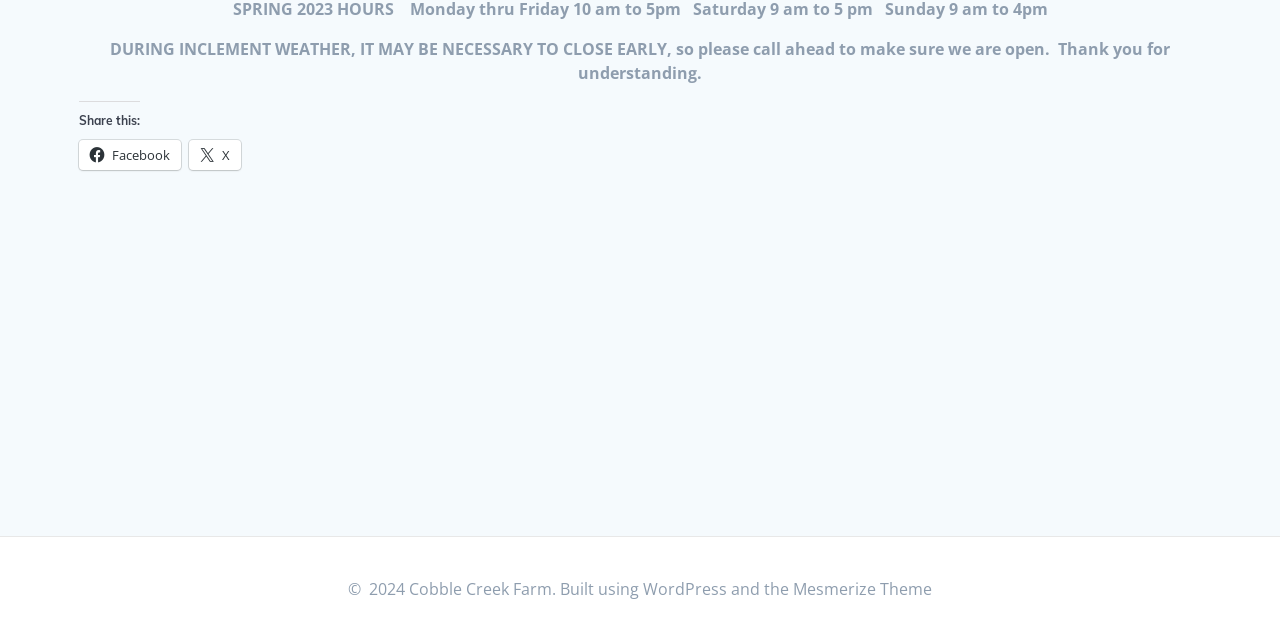Using the description "X", predict the bounding box of the relevant HTML element.

[0.148, 0.219, 0.188, 0.265]